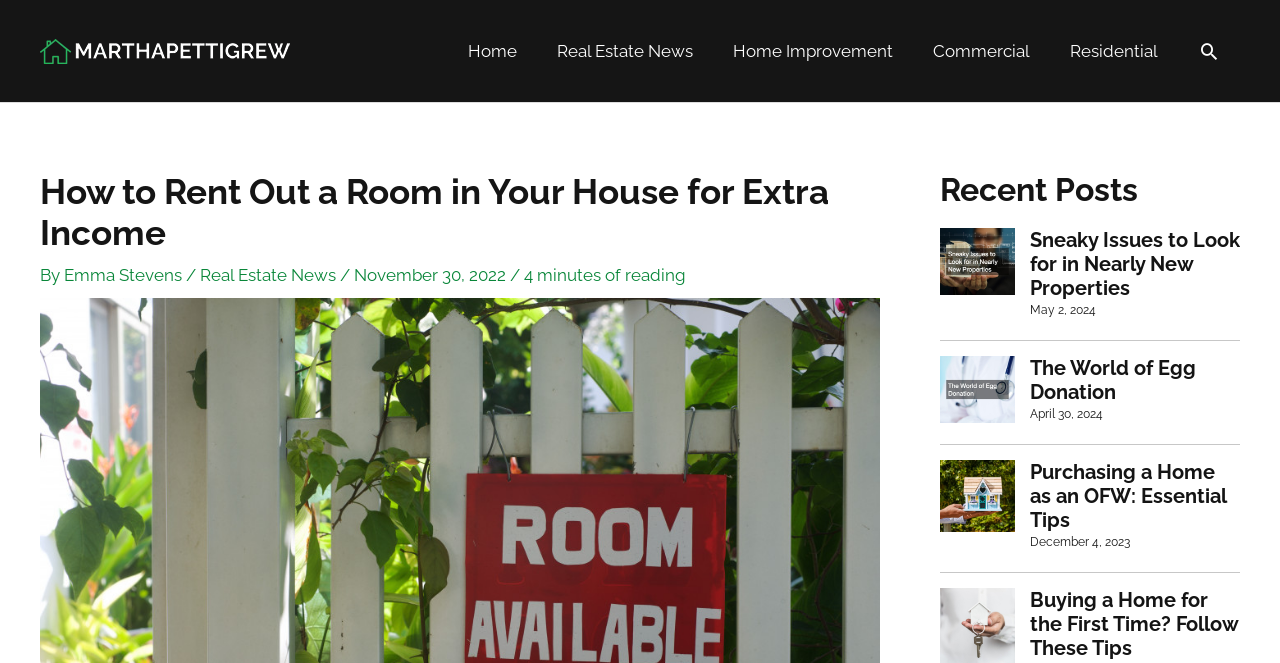Please identify the primary heading of the webpage and give its text content.

How to Rent Out a Room in Your House for Extra Income